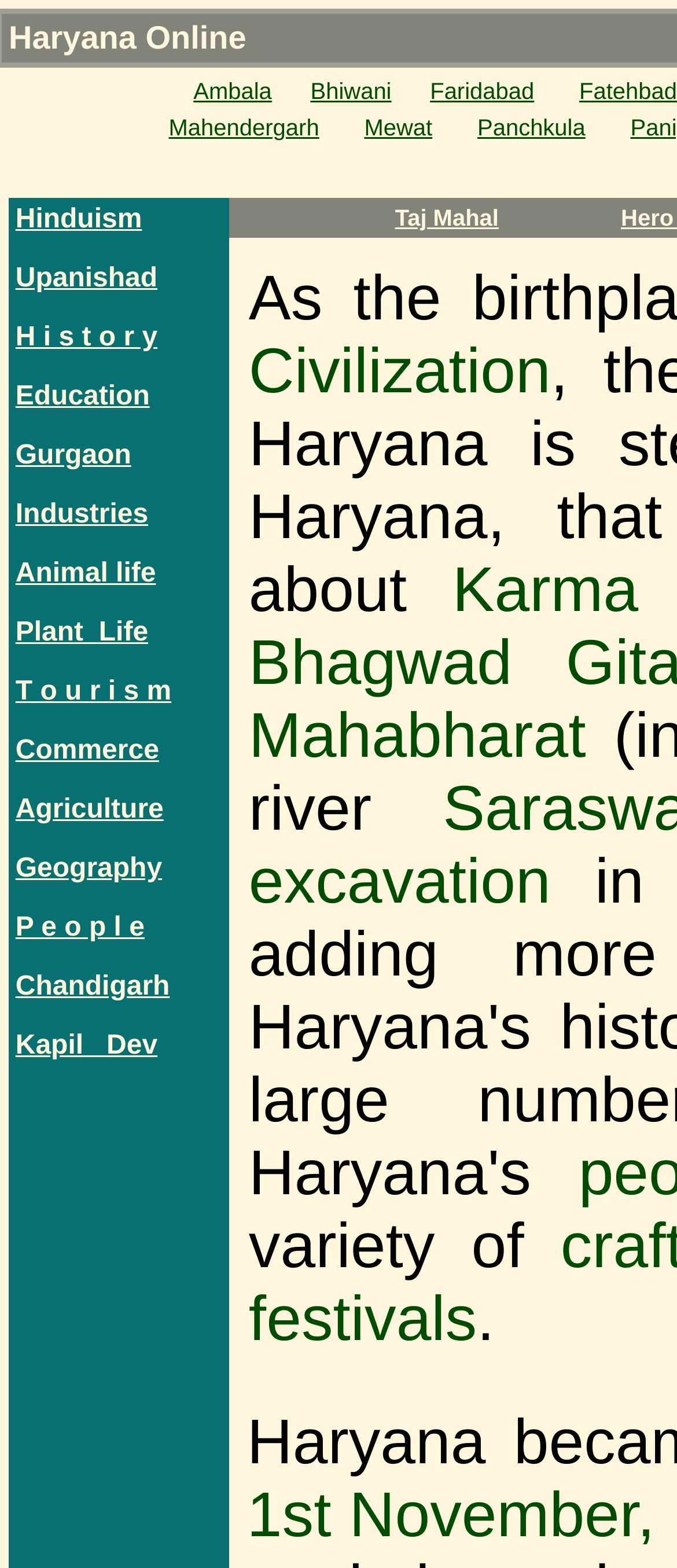Could you determine the bounding box coordinates of the clickable element to complete the instruction: "Click on Ambala"? Provide the coordinates as four float numbers between 0 and 1, i.e., [left, top, right, bottom].

[0.286, 0.05, 0.402, 0.066]